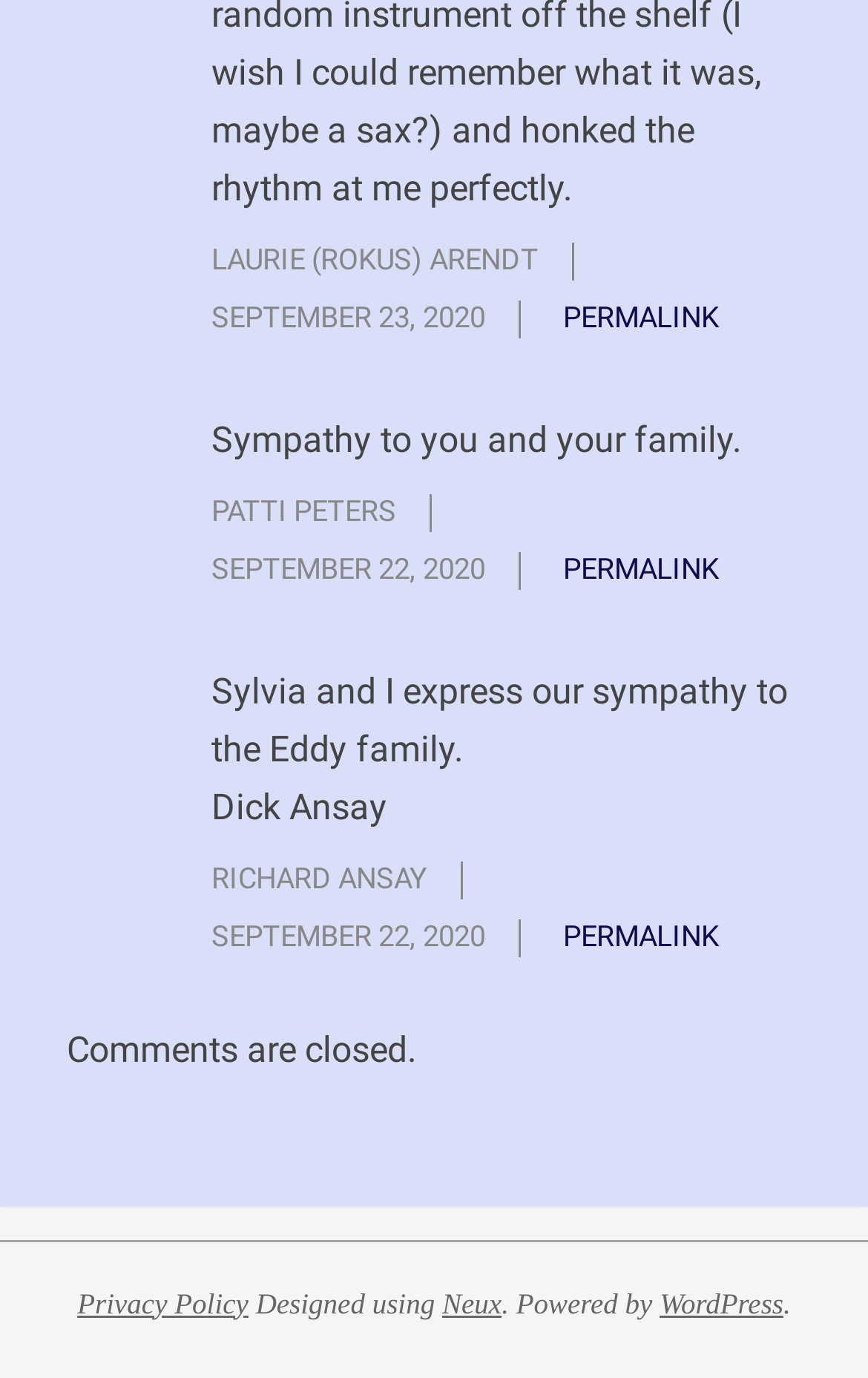Provide the bounding box coordinates of the HTML element this sentence describes: "Permalink". The bounding box coordinates consist of four float numbers between 0 and 1, i.e., [left, top, right, bottom].

[0.649, 0.667, 0.828, 0.691]